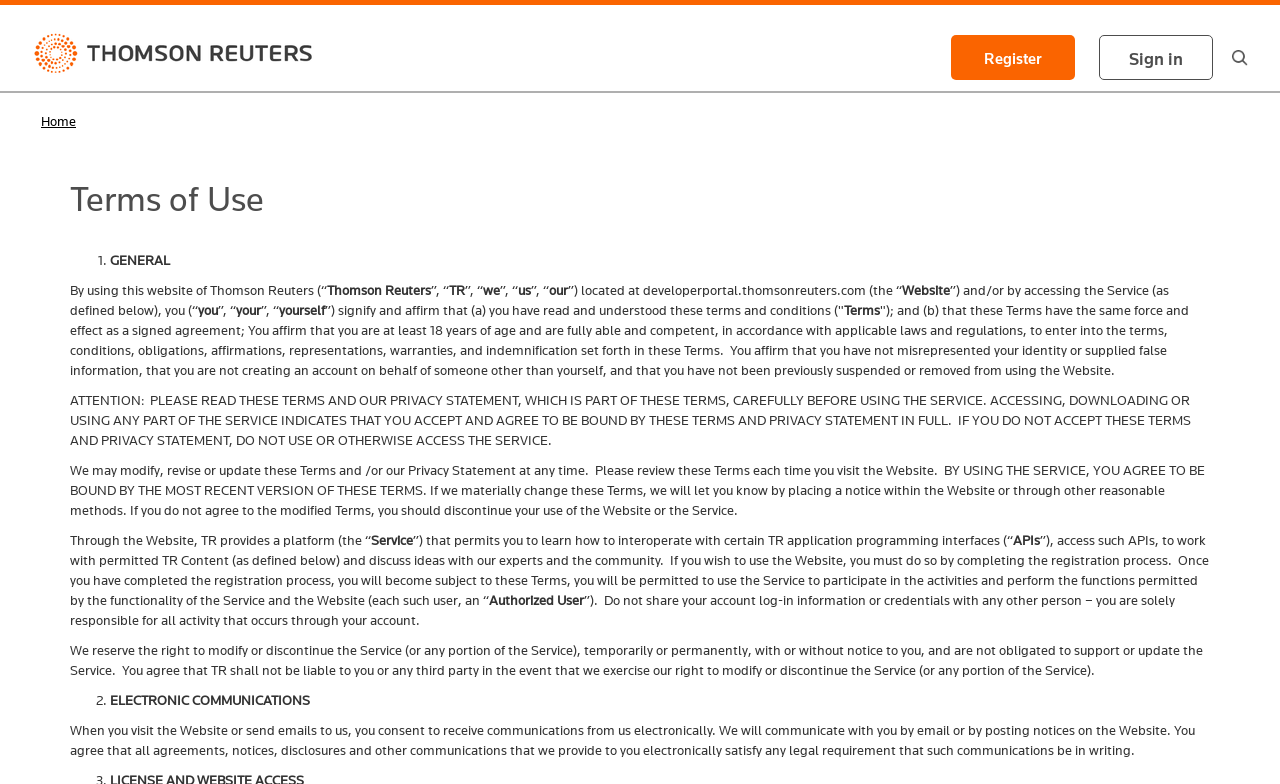What is the purpose of the website?
Please provide a single word or phrase as your answer based on the screenshot.

Developer Portal